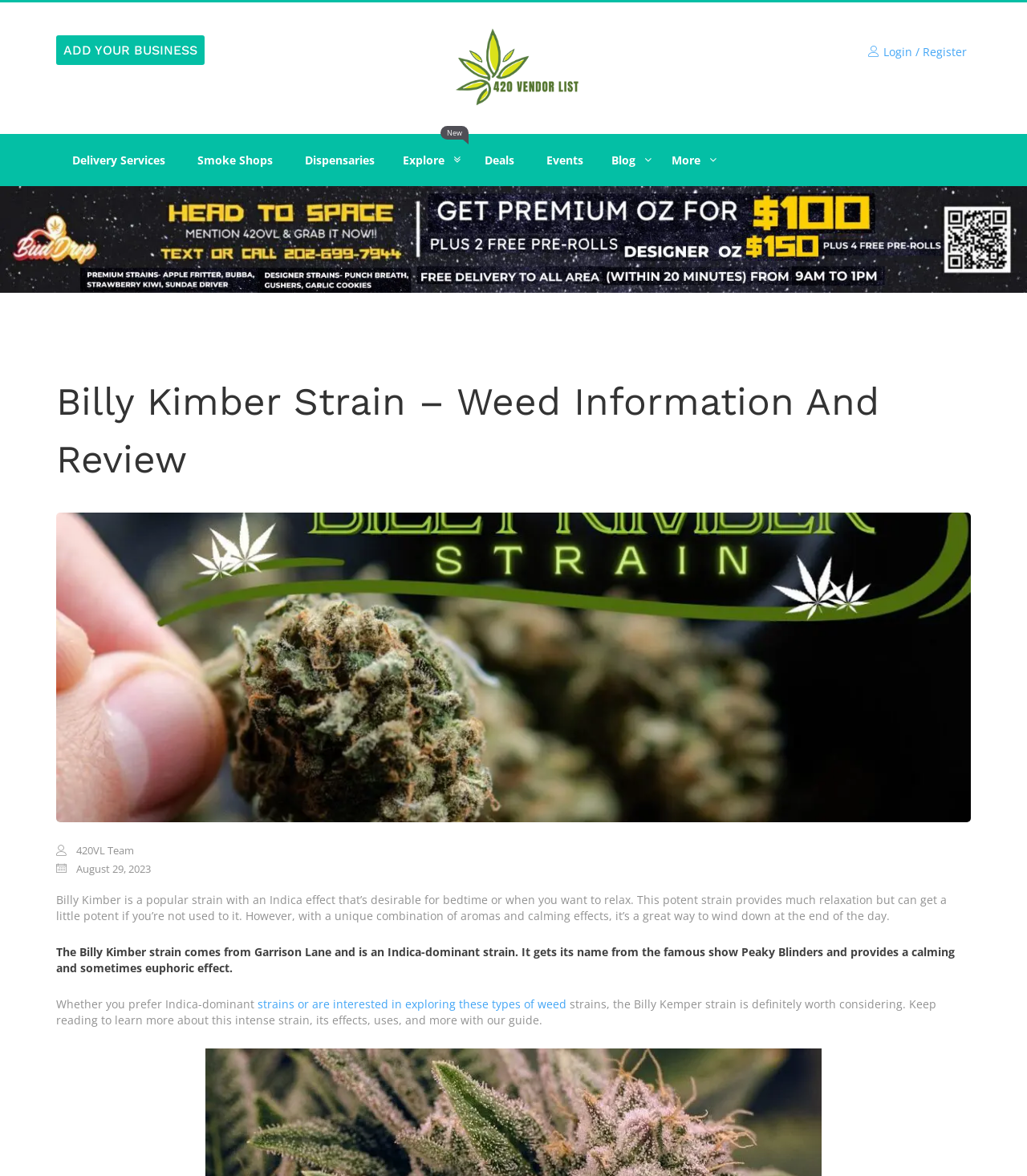Please look at the image and answer the question with a detailed explanation: When was this article published?

I determined this by looking at the link with the icon '' which is labeled as 'August 29, 2023'.